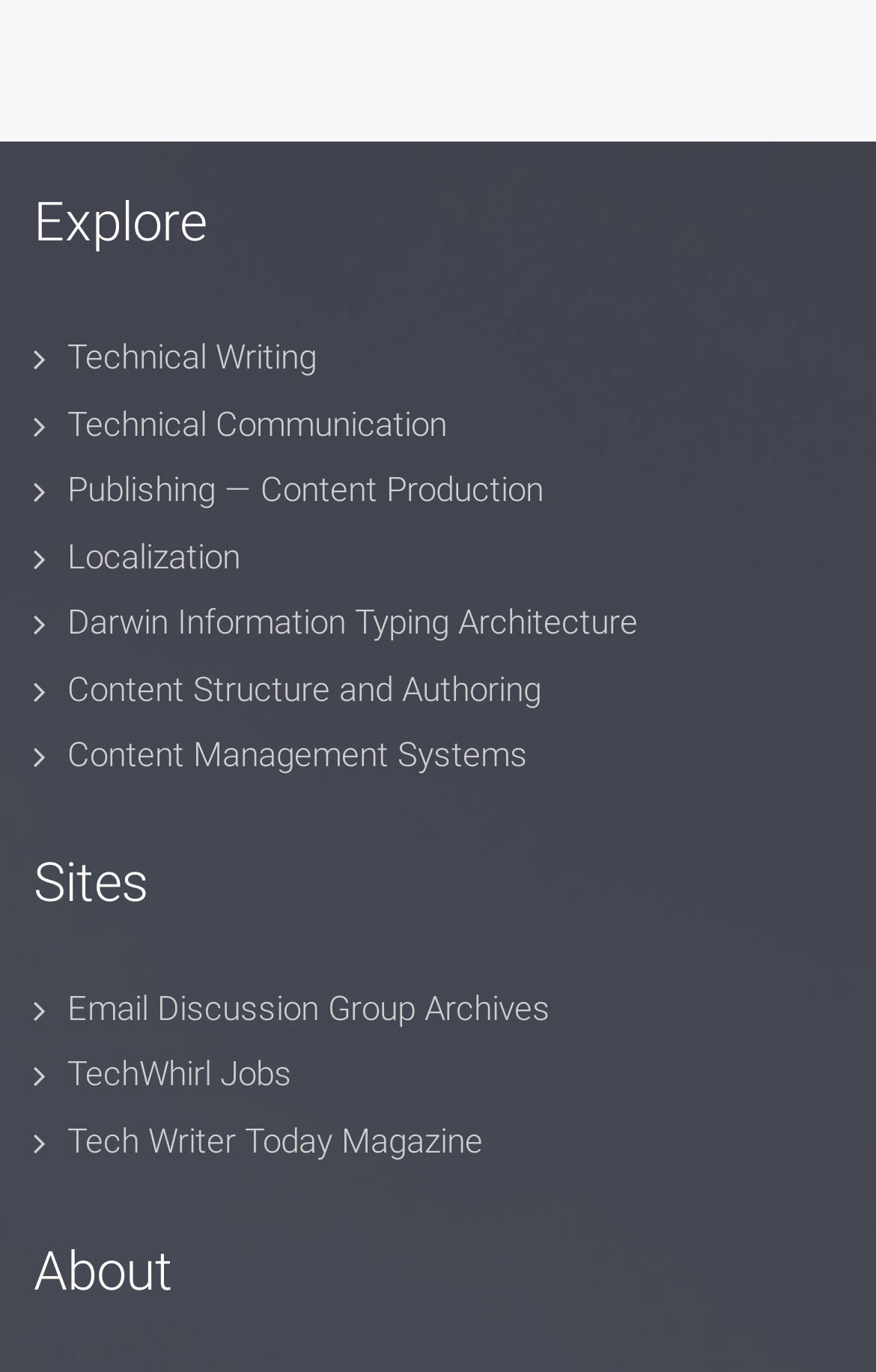Please find the bounding box coordinates of the section that needs to be clicked to achieve this instruction: "Learn about Darwin Information Typing Architecture".

[0.077, 0.439, 0.728, 0.469]